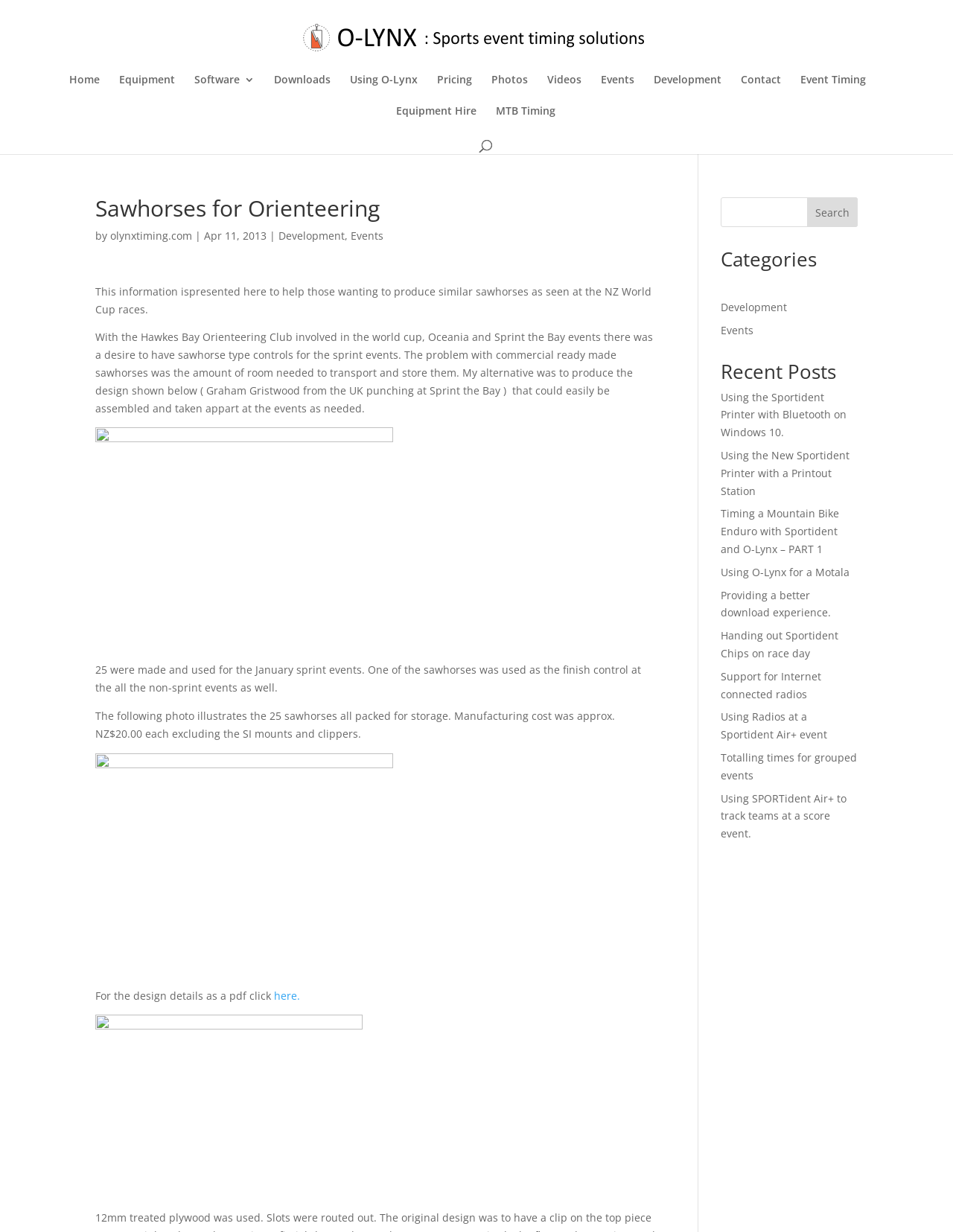Generate a thorough caption detailing the webpage content.

The webpage is about Sawhorses for Orienteering, specifically designed by O-Lynx. At the top, there is a navigation menu with links to various sections, including Home, Equipment, Software 3, Downloads, Using O-Lynx, Pricing, Photos, Videos, Events, Development, and Contact. Below the navigation menu, there is a heading that reads "Sawhorses for Orienteering" followed by a subheading that mentions the website olynxtiming.com.

The main content of the webpage is divided into two sections. On the left side, there is a block of text that explains the purpose of creating sawhorses for orienteering events. It mentions that the design was created to overcome the issue of transporting and storing commercial sawhorses. The text also describes how 25 sawhorses were made and used for sprint events, and one of them was used as a finish control for non-sprint events.

On the right side, there are three images, each with a link to a larger version. The images show the sawhorses in use, packed for storage, and a design detail. Below the images, there is a link to download the design details as a PDF file.

Further down the page, there is a search box with a button labeled "Search". Next to the search box, there is a section titled "Categories" with links to Development and Events. Below that, there is a section titled "Recent Posts" with links to several articles related to using O-Lynx for various events and activities.

Throughout the webpage, there are several links to other sections and articles, as well as images and headings that break up the content and make it easier to read.